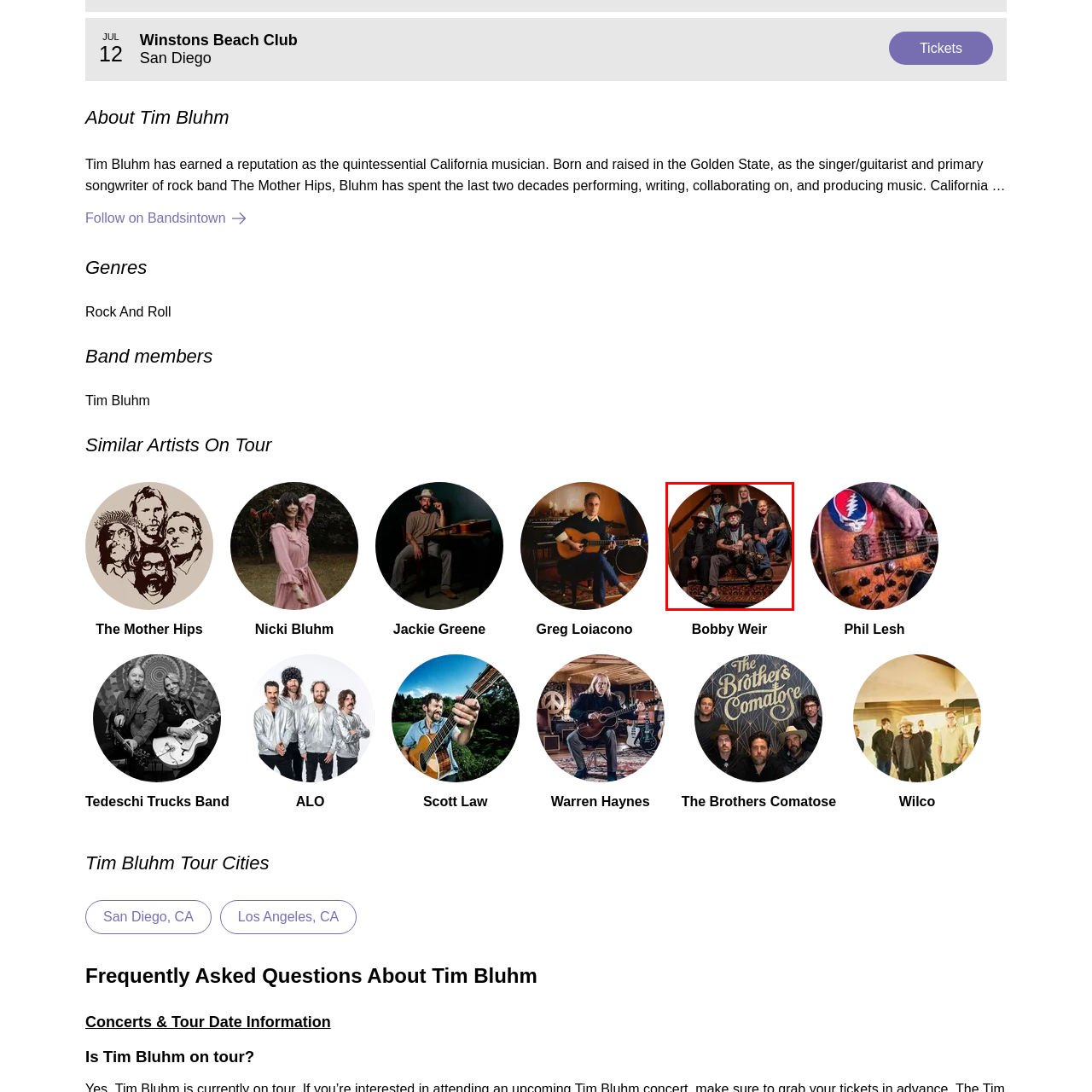Focus on the area marked by the red box, What genres do The Mother Hips often intertwine into their performances? 
Answer briefly using a single word or phrase.

Americana and folk